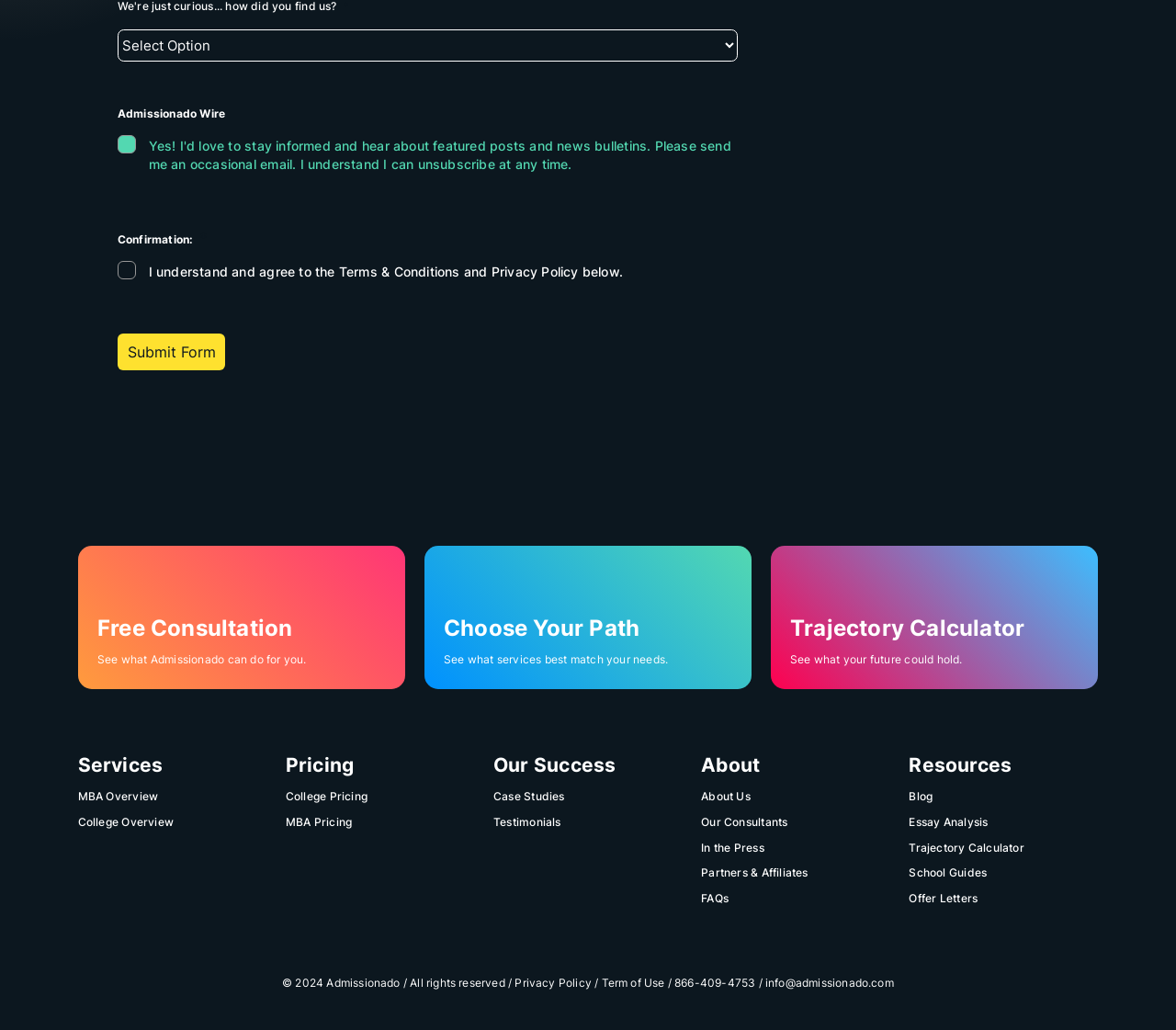Determine the bounding box coordinates for the HTML element mentioned in the following description: "Term of Use". The coordinates should be a list of four floats ranging from 0 to 1, represented as [left, top, right, bottom].

[0.511, 0.948, 0.565, 0.96]